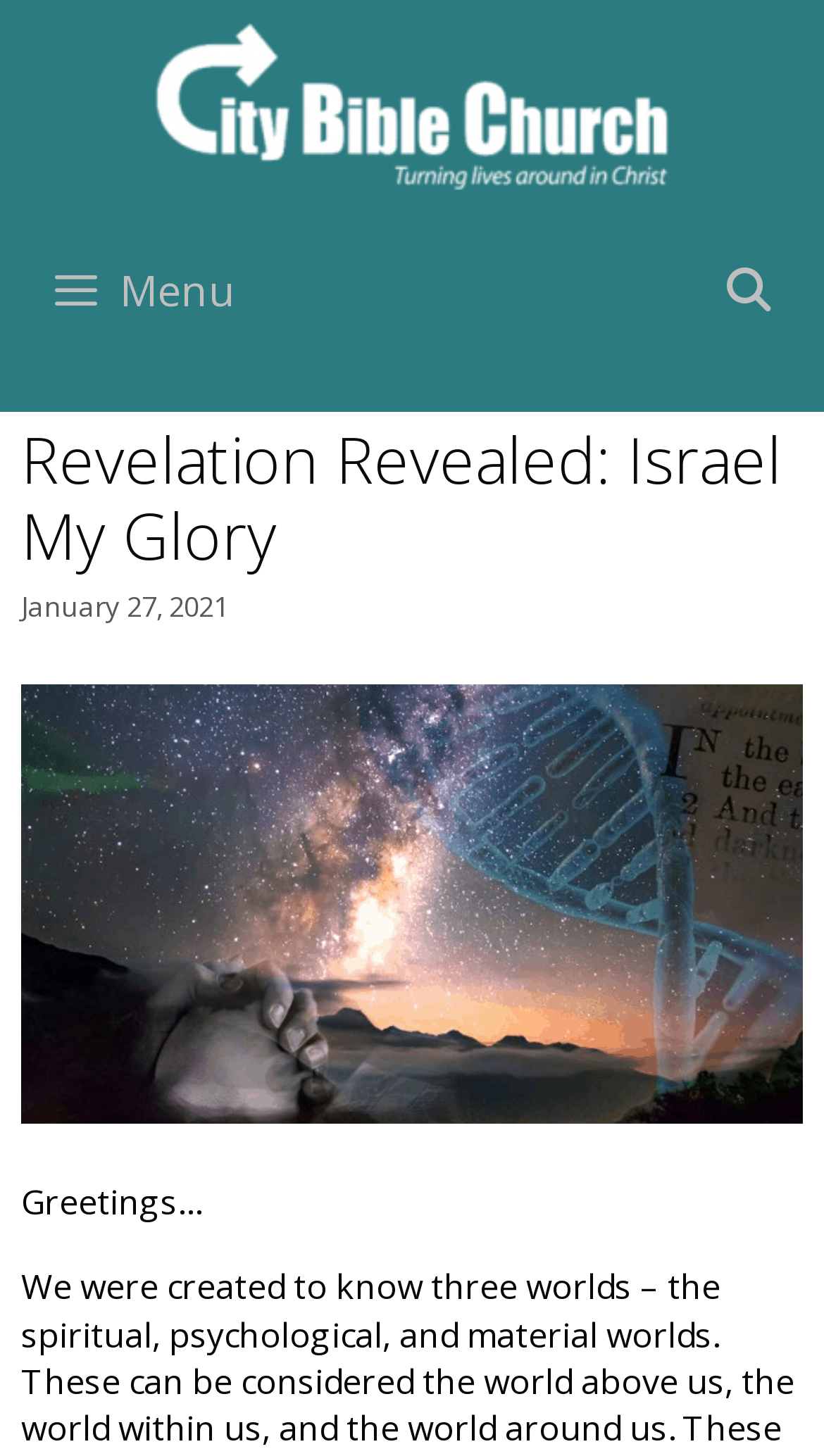What is the name of the church?
From the image, respond using a single word or phrase.

City Bible Church